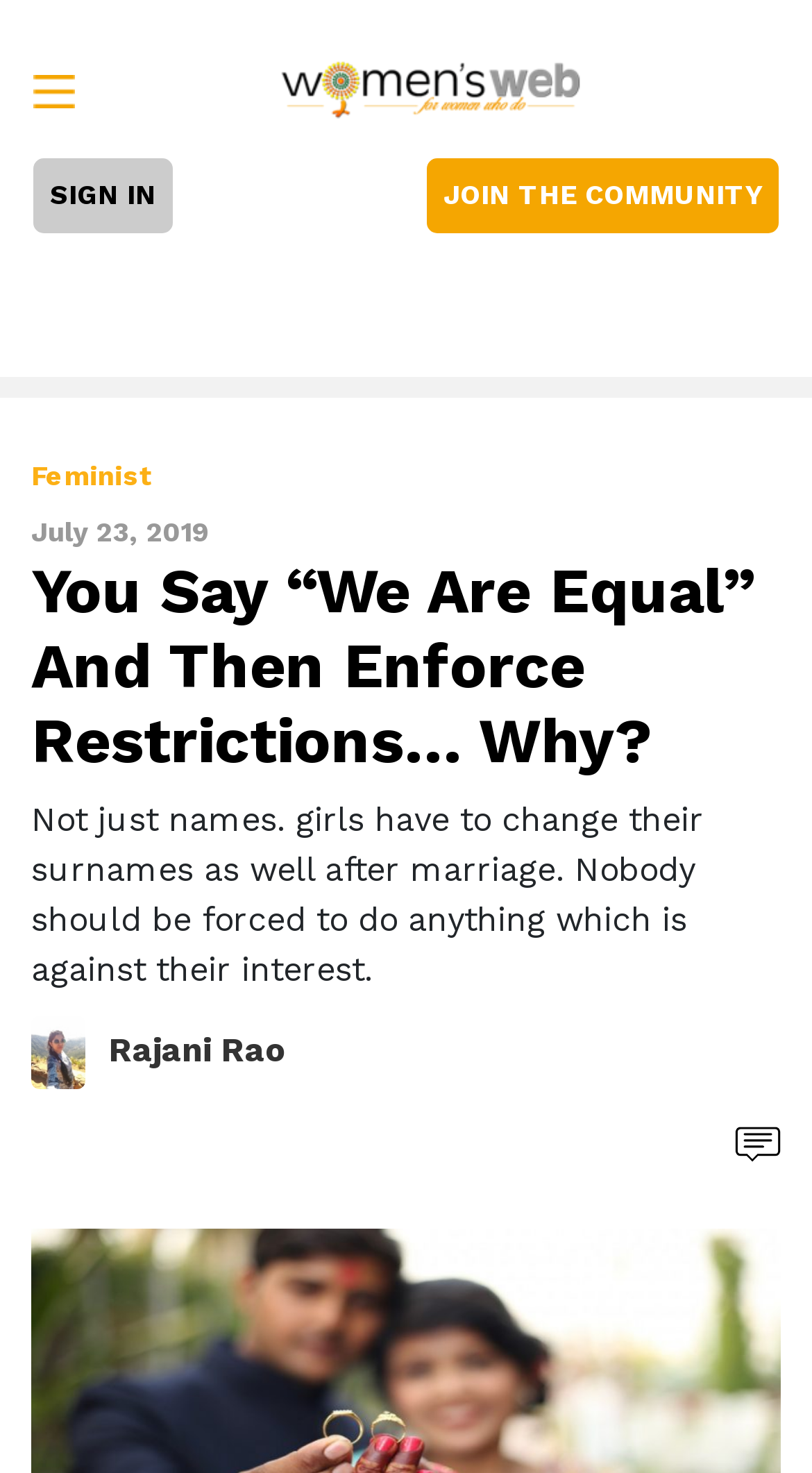Create an in-depth description of the webpage, covering main sections.

This webpage appears to be a blog post or an article discussing gender equality and women's rights. At the top left corner, there is a button and a link, followed by two more links, "SIGN IN" and "JOIN THE COMMUNITY", positioned side by side. Below these links, there is a link labeled "Feminist" and a static text displaying the date "July 23, 2019". 

The main heading of the article, "You Say “We Are Equal” And Then Enforce Restrictions… Why?", is centered and takes up most of the width of the page. Below the heading, there is a paragraph of text that summarizes the main idea of the article, stating that women are forced to change their surnames after marriage, which goes against their interests. 

To the right of the paragraph, there is a link to the author's name, "Rajani Rao", accompanied by a small image. Another identical link to the author's name is positioned below, with the same image. At the bottom right corner of the page, there is a link with an image. Overall, the webpage has a simple layout with a focus on the main article and the author's information.